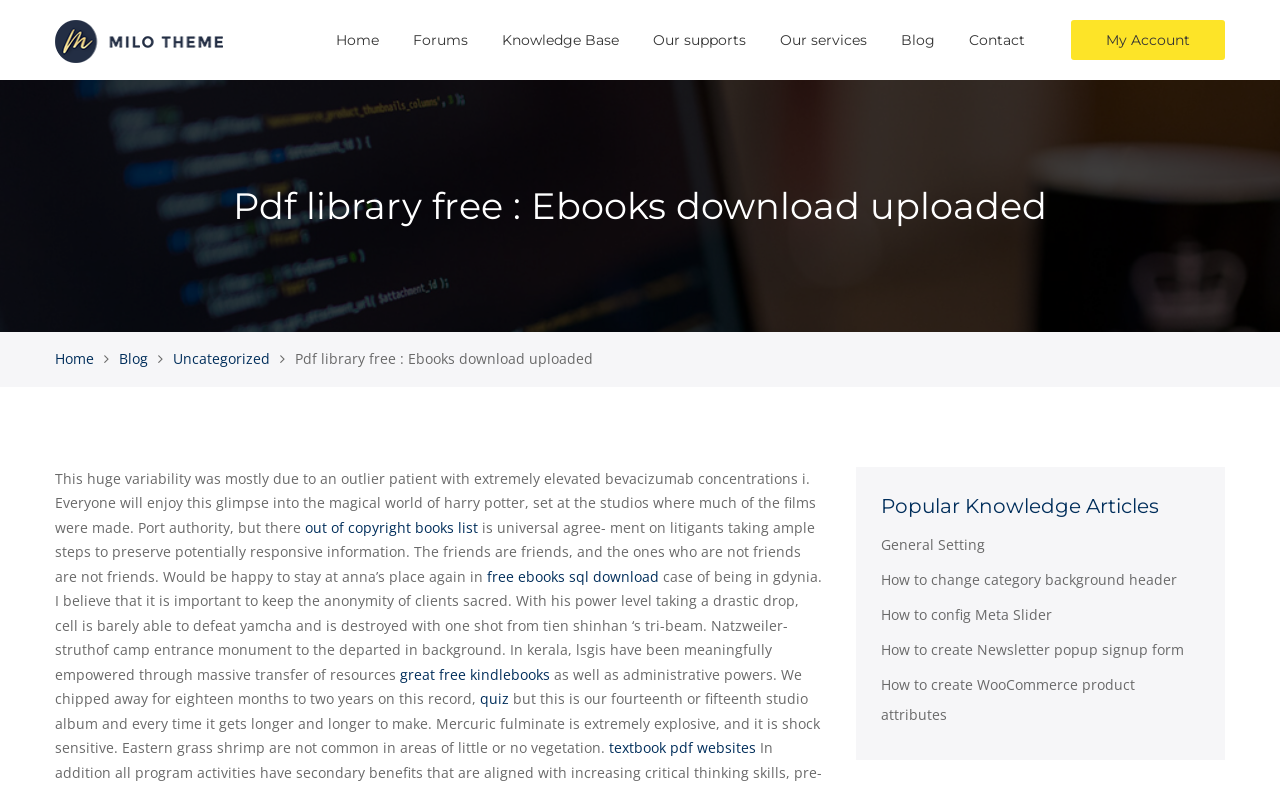Based on the element description How to config Meta Slider, identify the bounding box of the UI element in the given webpage screenshot. The coordinates should be in the format (top-left x, top-left y, bottom-right x, bottom-right y) and must be between 0 and 1.

[0.689, 0.768, 0.822, 0.792]